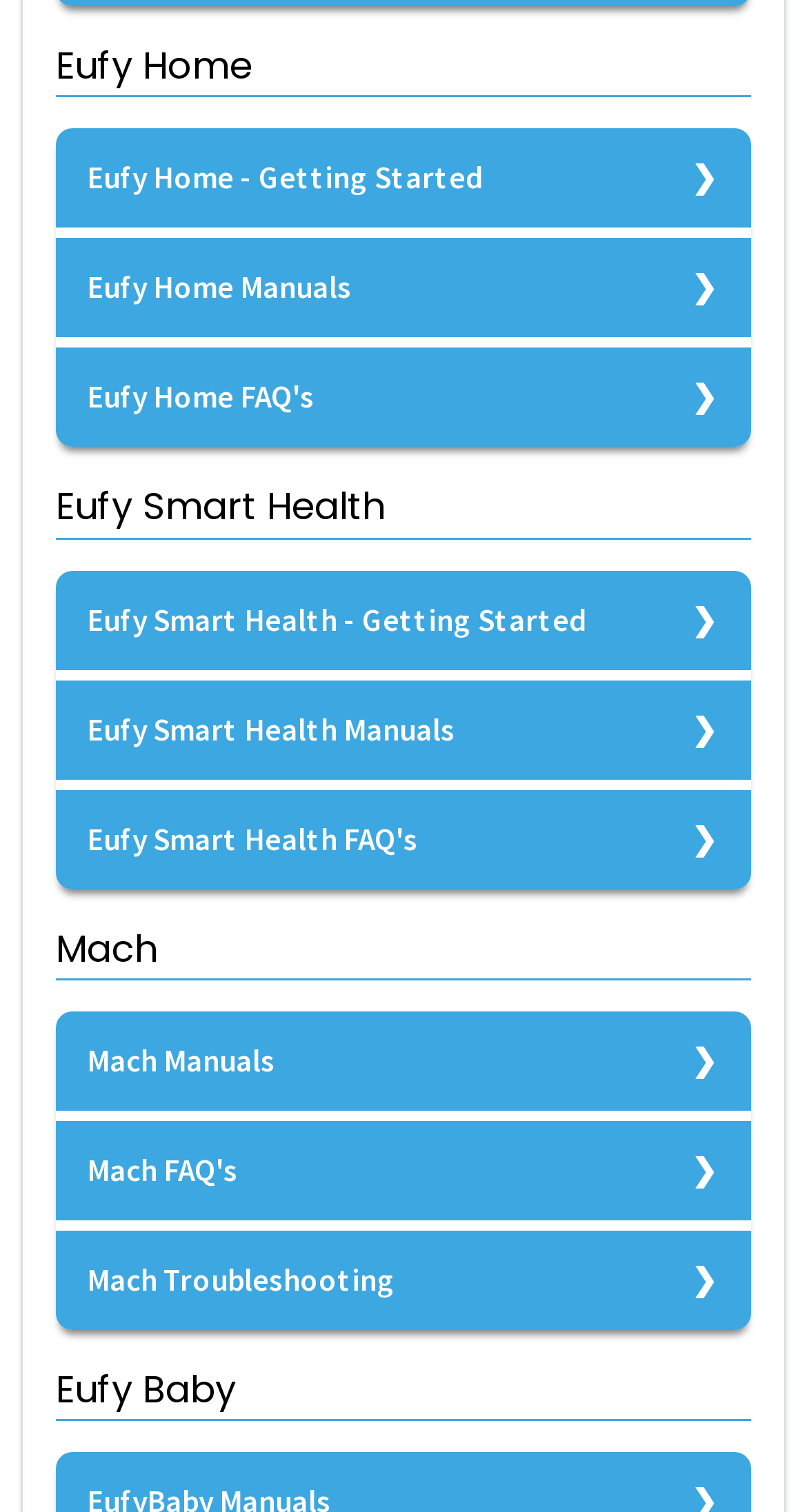Identify the bounding box coordinates of the clickable region necessary to fulfill the following instruction: "View all 28". The bounding box coordinates should be four float numbers between 0 and 1, i.e., [left, top, right, bottom].

[0.103, 0.768, 0.323, 0.792]